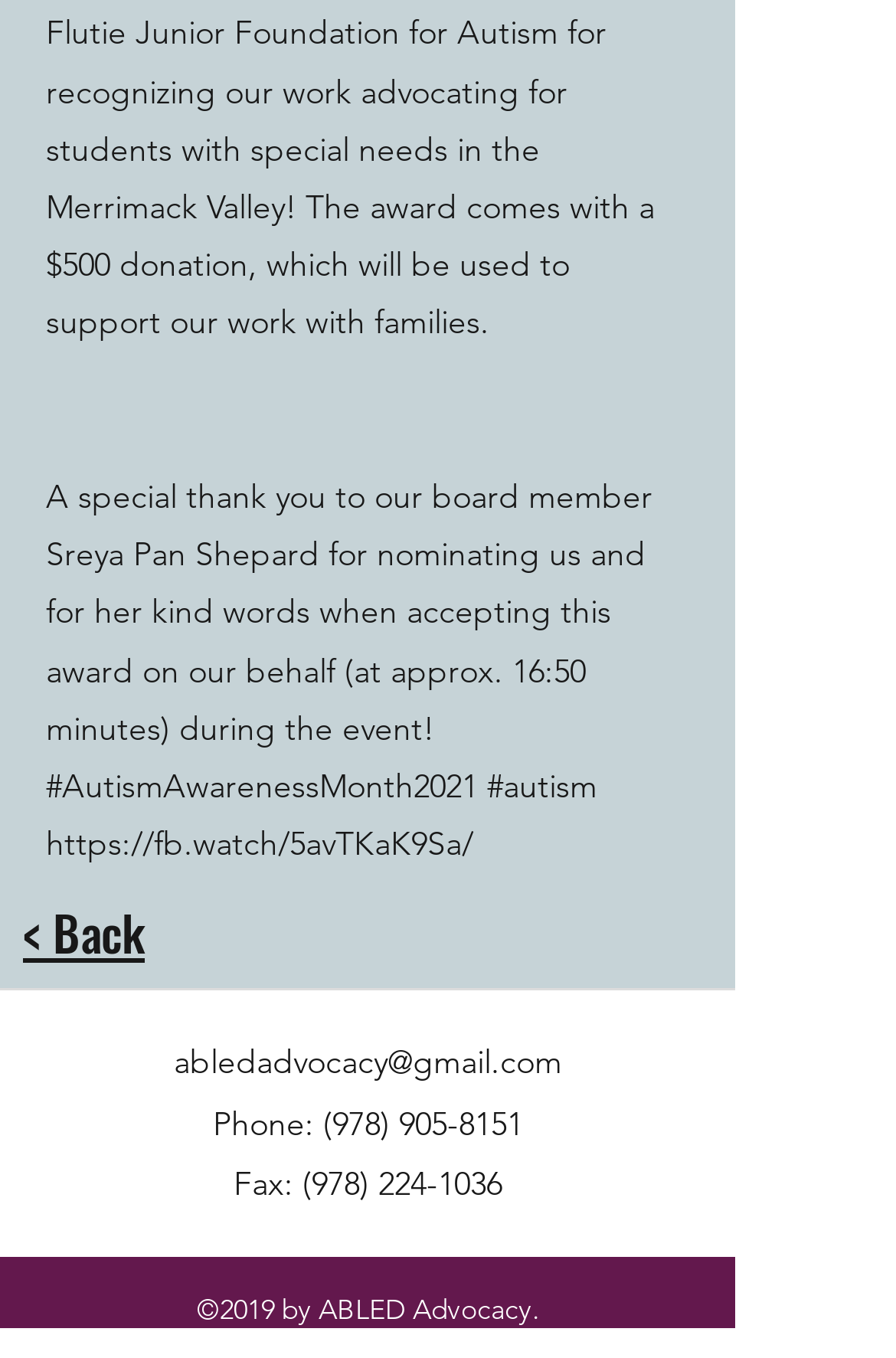What is the name of the board member mentioned?
Please provide a comprehensive answer based on the details in the screenshot.

The webpage mentions a special thank you to Sreya Pan Shepard, a board member, for nominating them and for her kind words when accepting an award on their behalf.